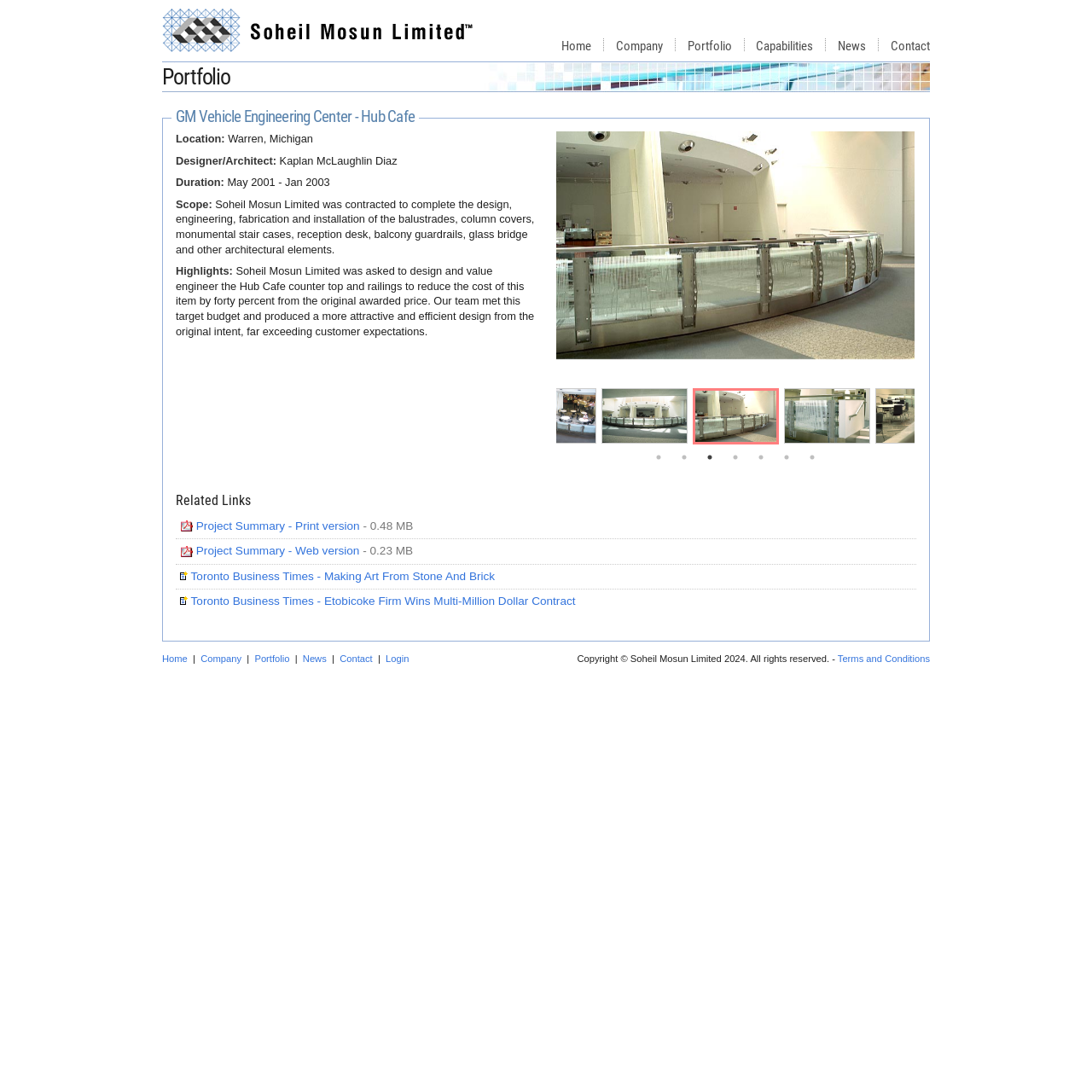Please use the details from the image to answer the following question comprehensively:
What is the location of the GM Vehicle Engineering Center?

I found the answer by looking at the StaticText element with the text 'Location:' and its corresponding value 'Warren, Michigan'.